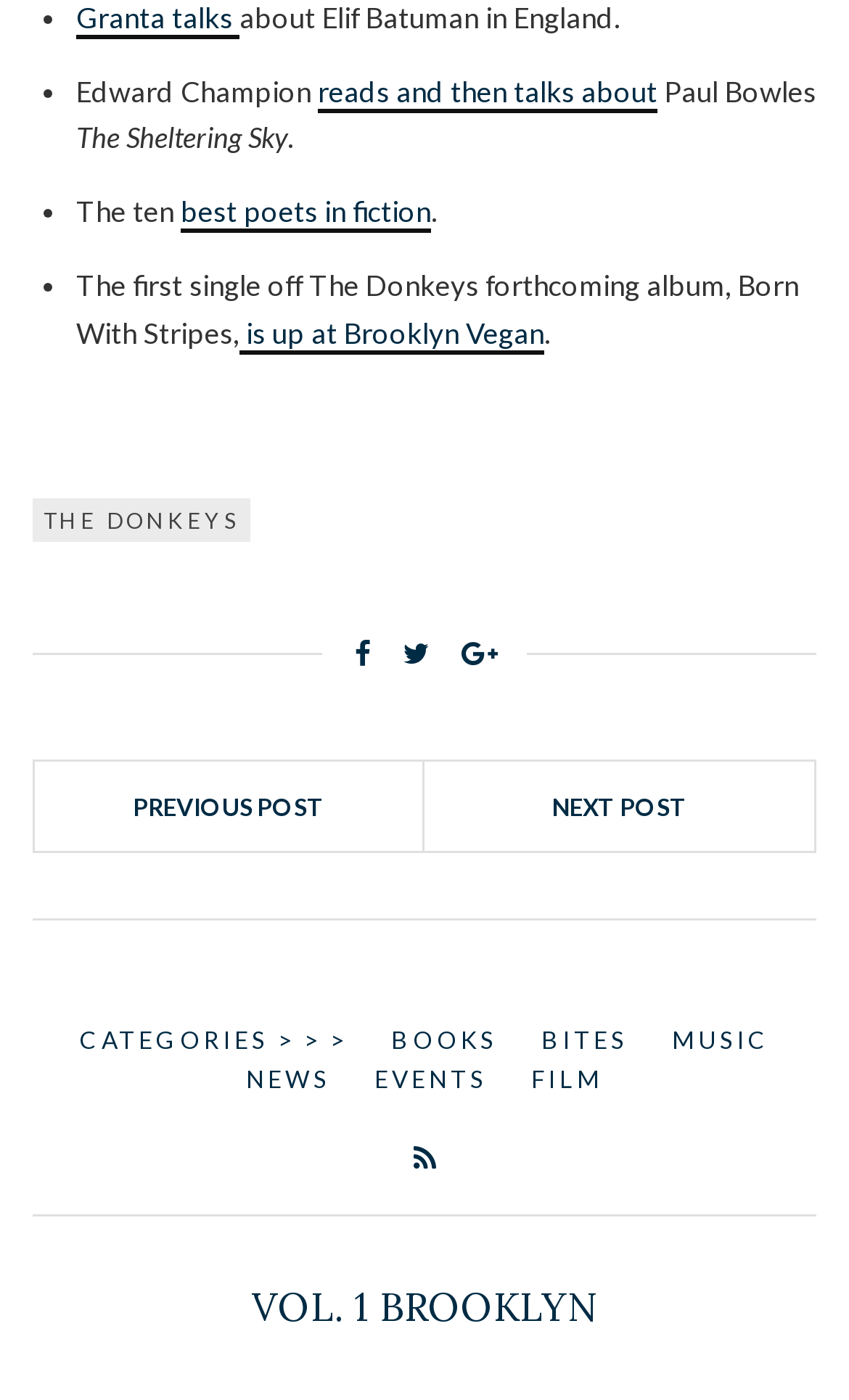Using the provided element description "best poets in fiction", determine the bounding box coordinates of the UI element.

[0.213, 0.139, 0.508, 0.167]